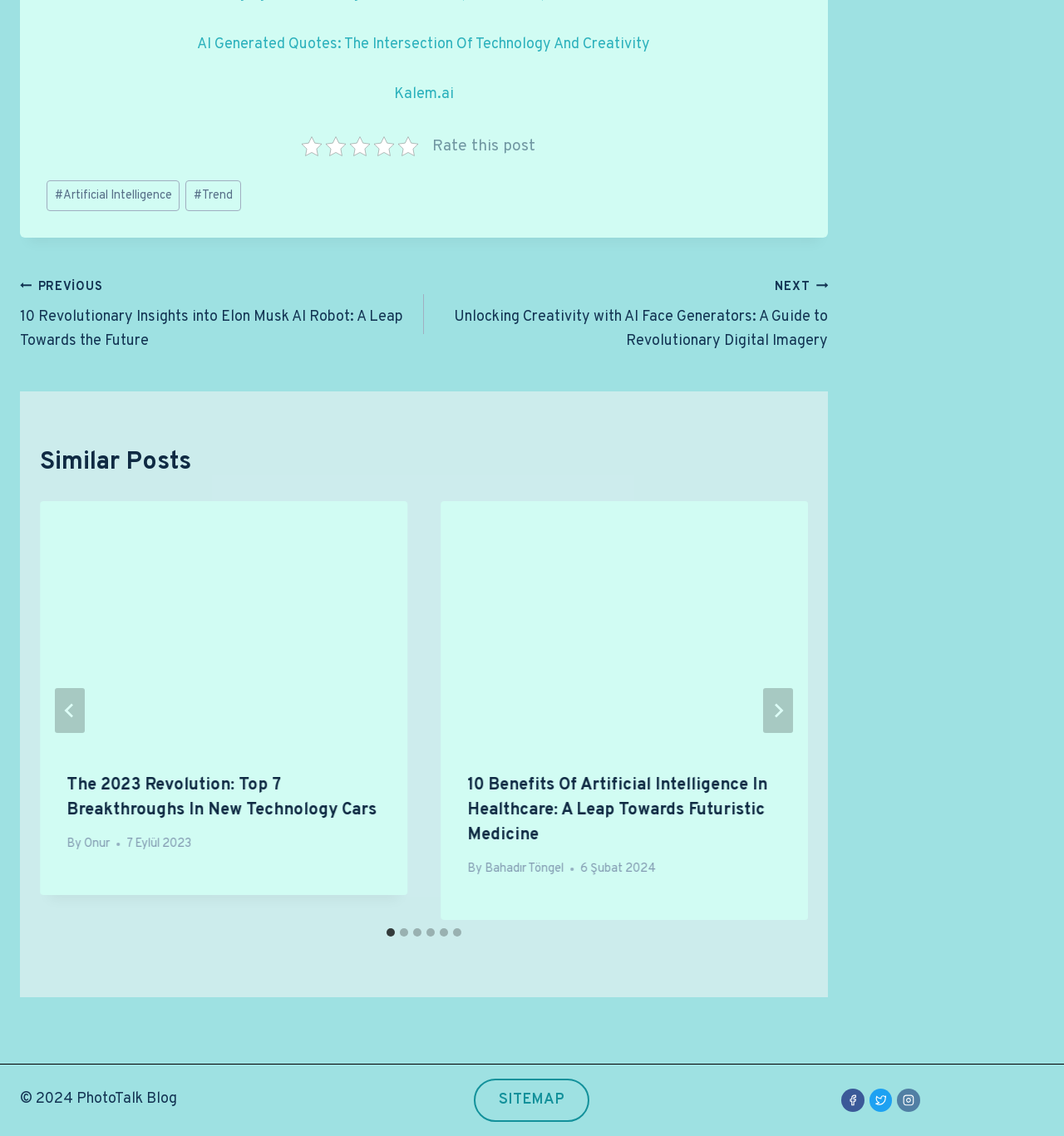What is the topic of the first similar post?
Please answer the question with a single word or phrase, referencing the image.

New Technology Cars